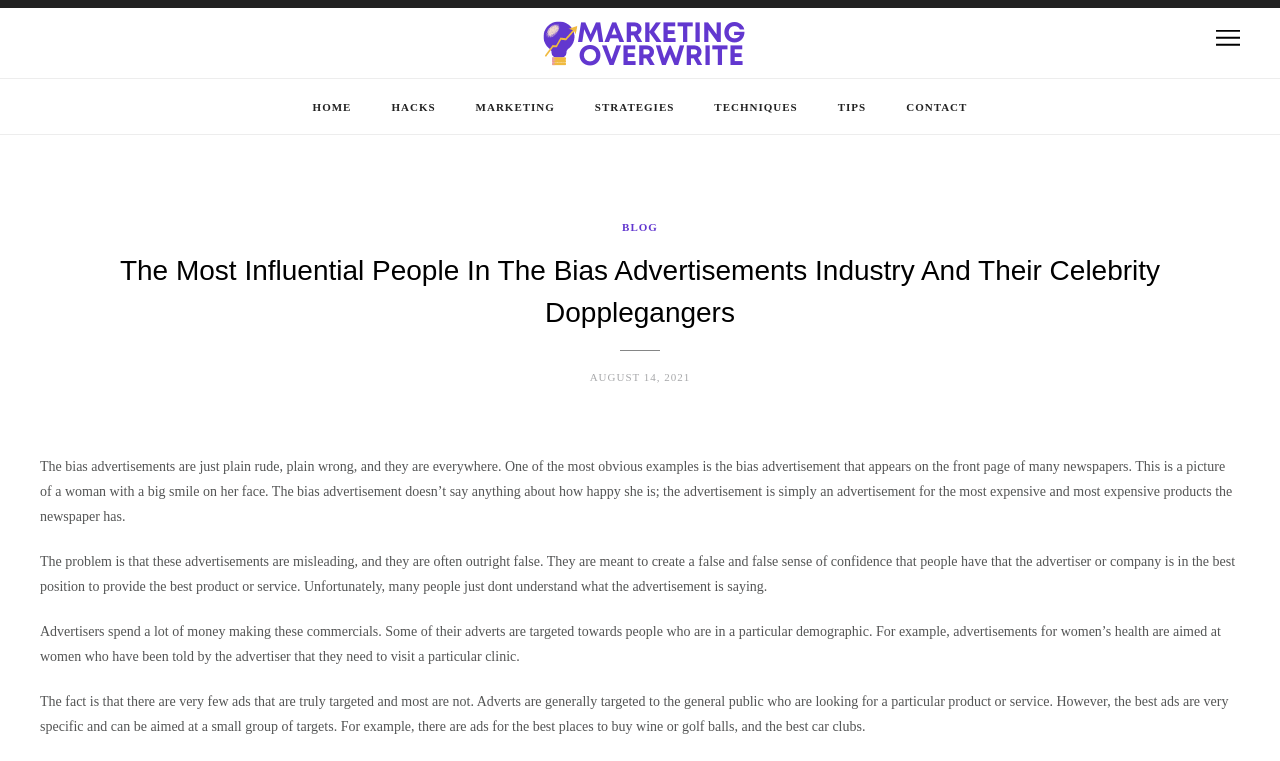Determine the bounding box coordinates for the area that needs to be clicked to fulfill this task: "Click on the 'BLOG' link". The coordinates must be given as four float numbers between 0 and 1, i.e., [left, top, right, bottom].

[0.486, 0.29, 0.514, 0.306]